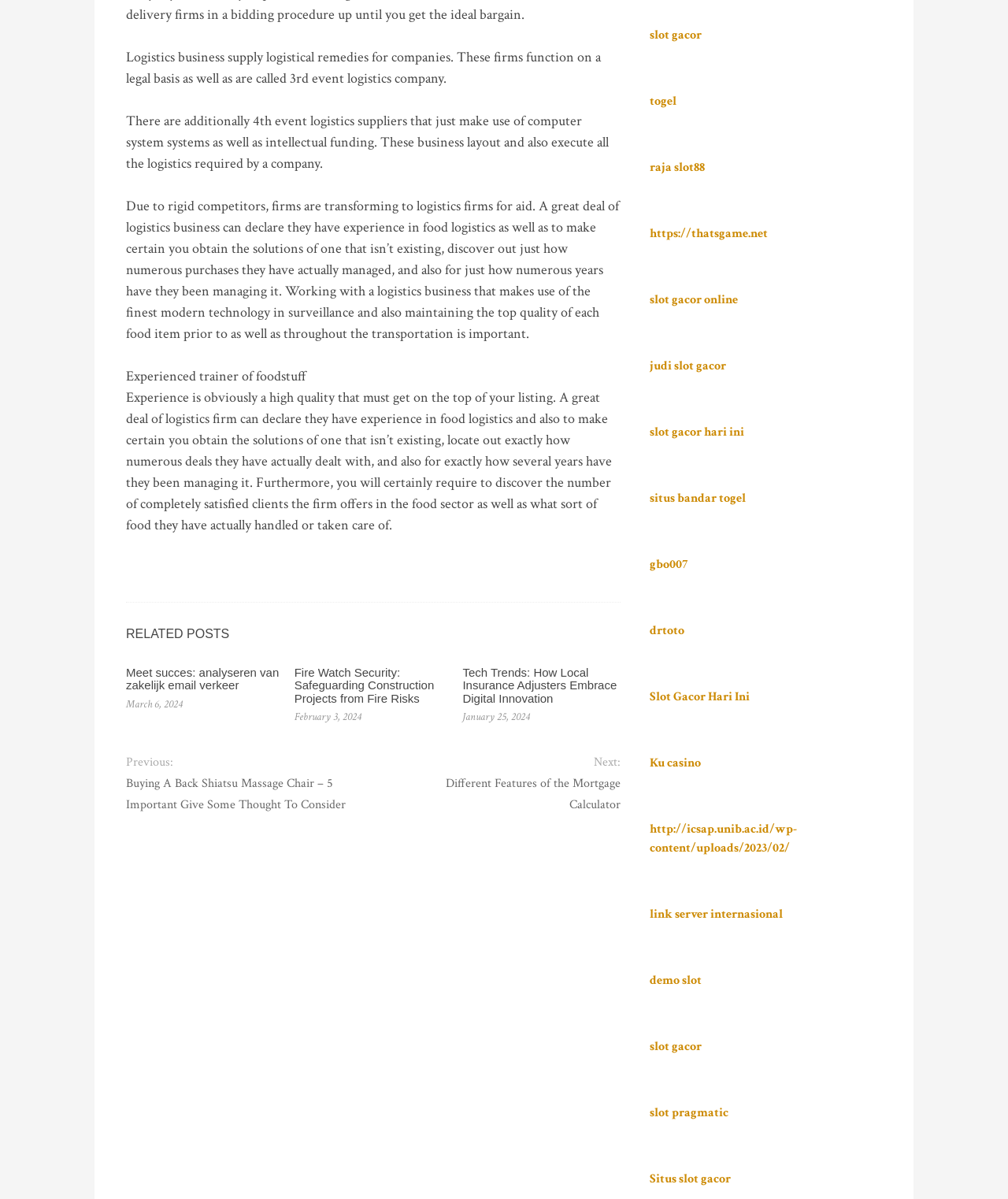Identify the bounding box coordinates of the region that should be clicked to execute the following instruction: "Click on 'slot gacor'".

[0.644, 0.04, 0.696, 0.054]